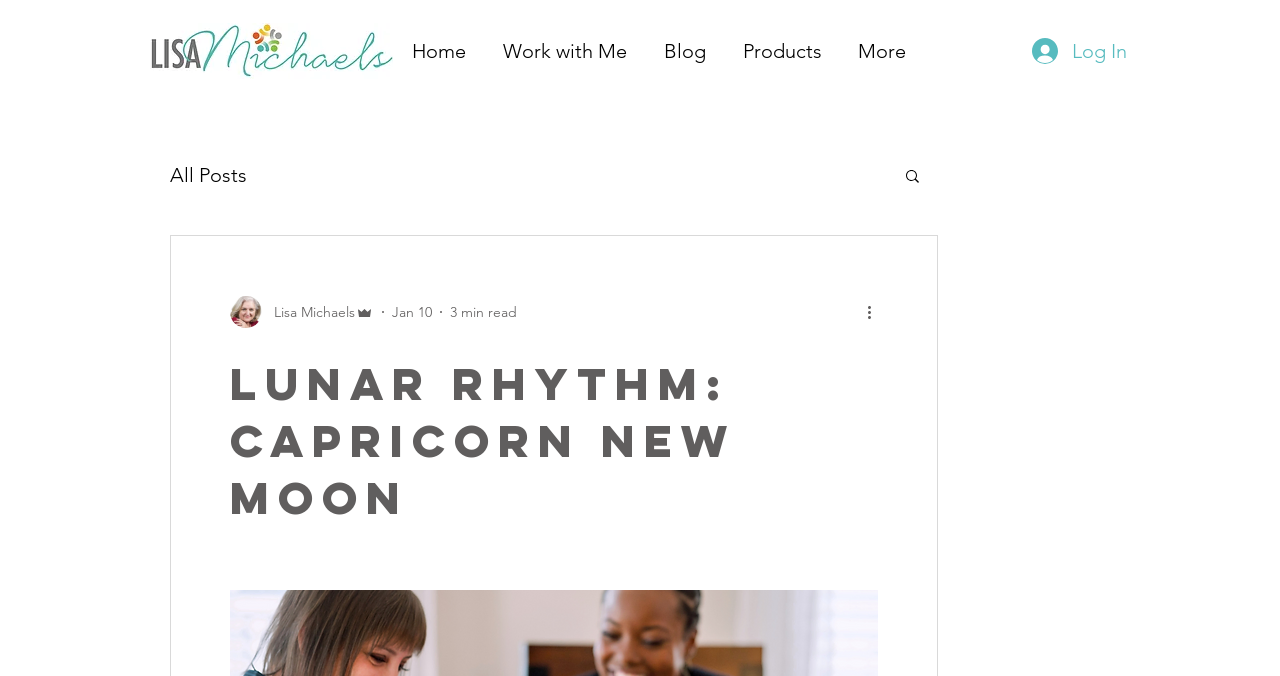Can you specify the bounding box coordinates for the region that should be clicked to fulfill this instruction: "Go to the home page".

[0.307, 0.034, 0.378, 0.117]